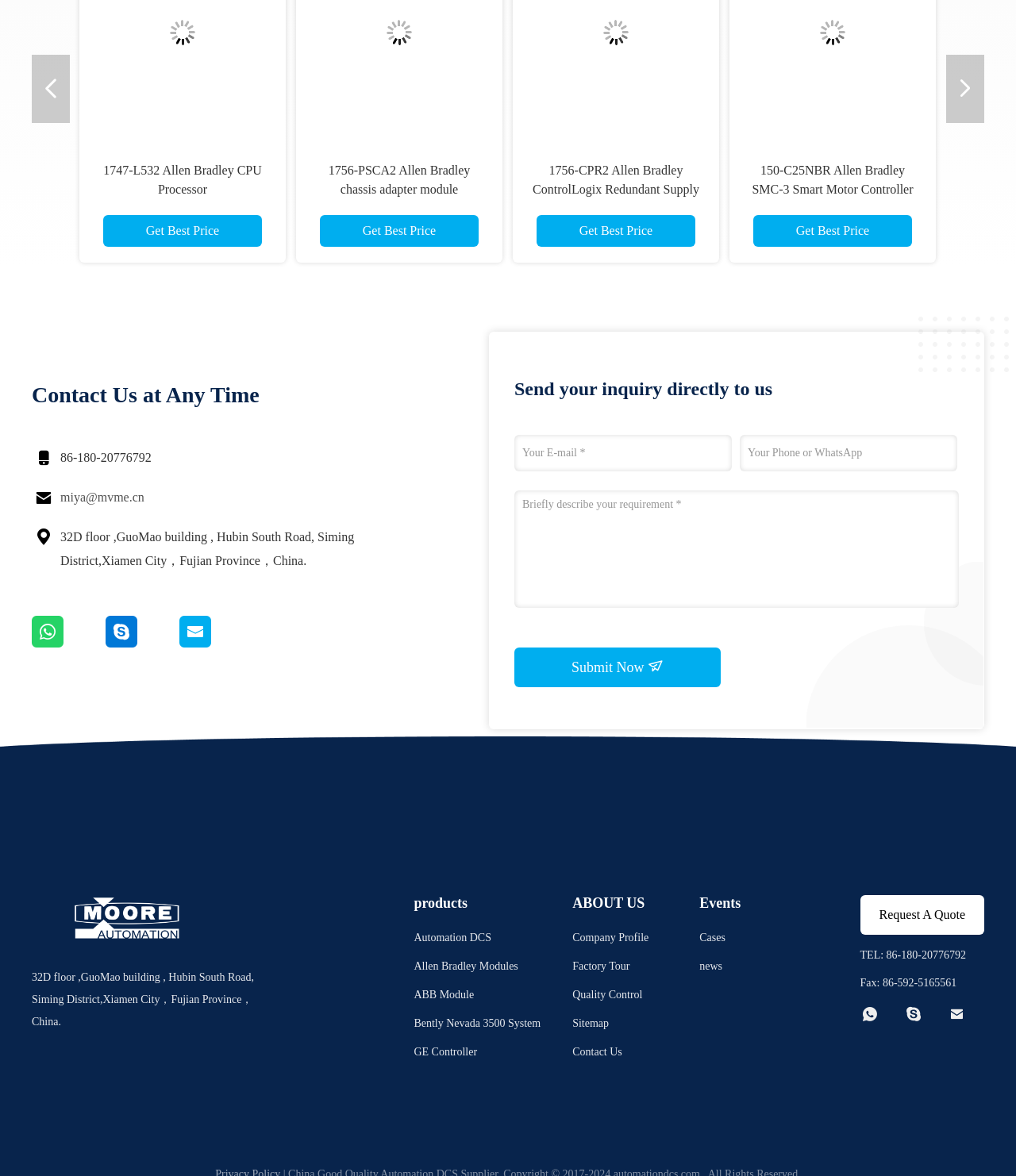What is the name of the company?
Could you answer the question with a detailed and thorough explanation?

I found the company's logo and name at the bottom of the page, and it is MOORE AUTOMATION LIMITED.